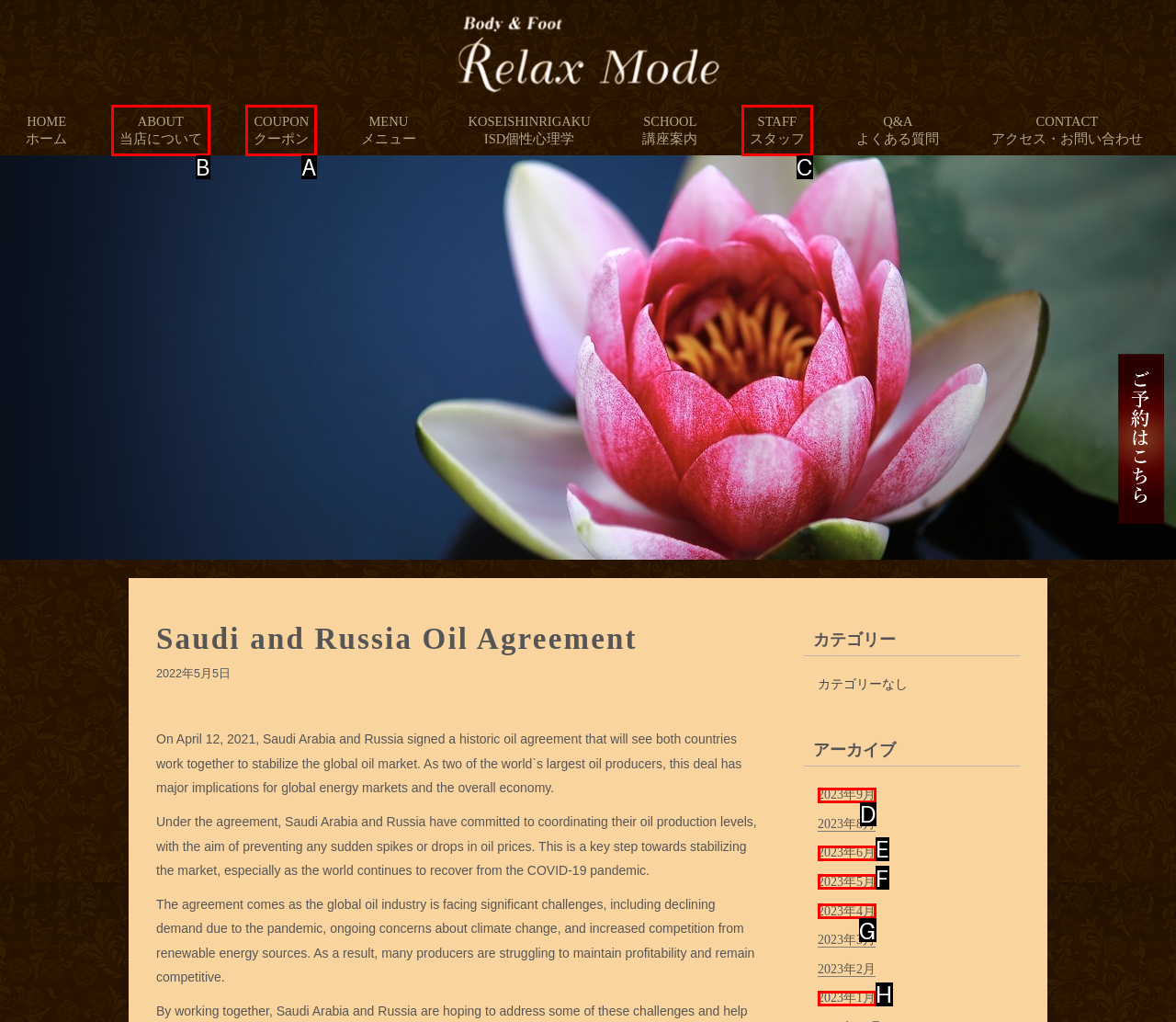Choose the HTML element you need to click to achieve the following task: Go to COUPON クーポン
Respond with the letter of the selected option from the given choices directly.

A